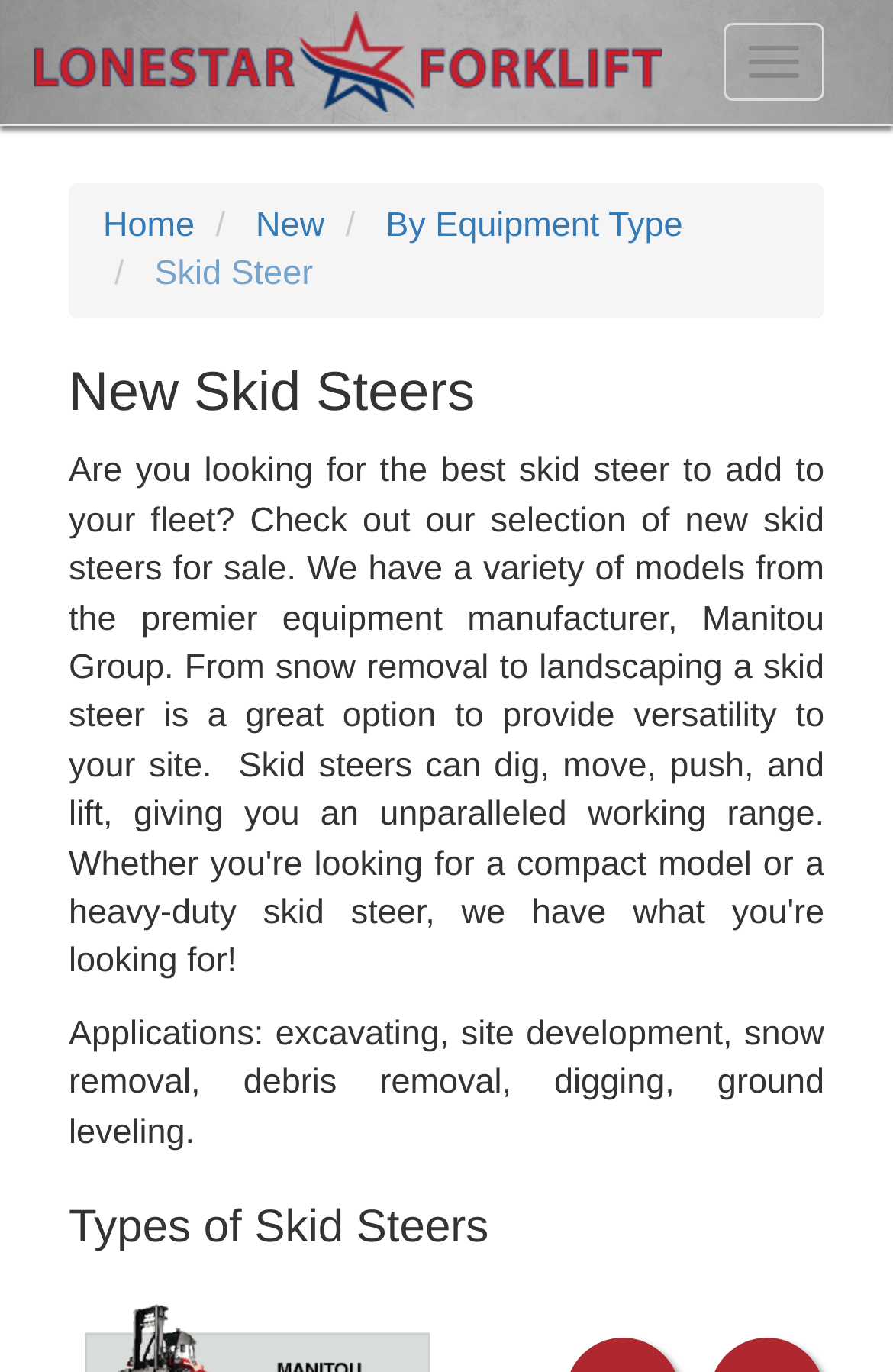How many types of skid steers are mentioned?
Look at the screenshot and respond with one word or a short phrase.

Multiple